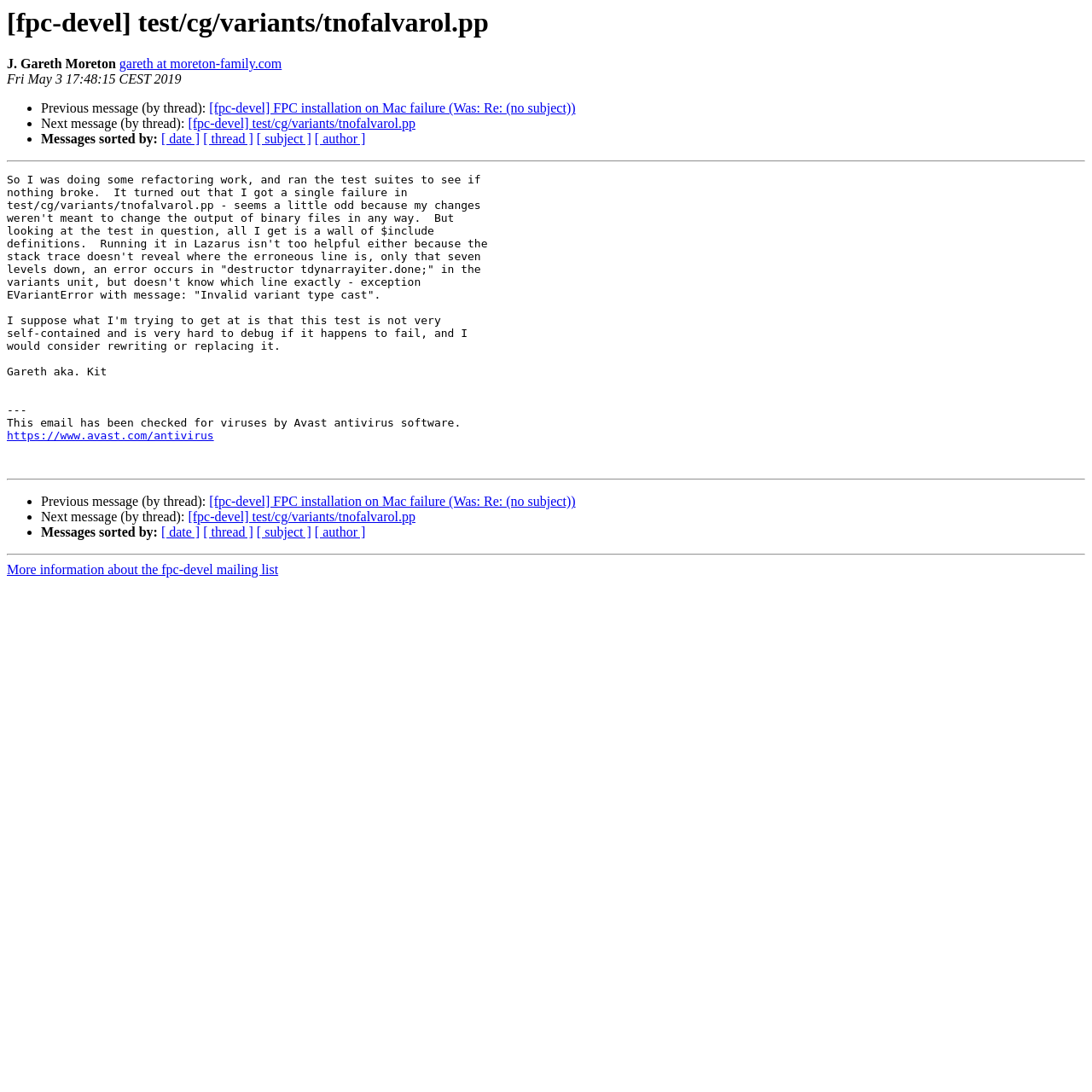Please find the bounding box for the UI component described as follows: "[ subject ]".

[0.235, 0.121, 0.285, 0.134]